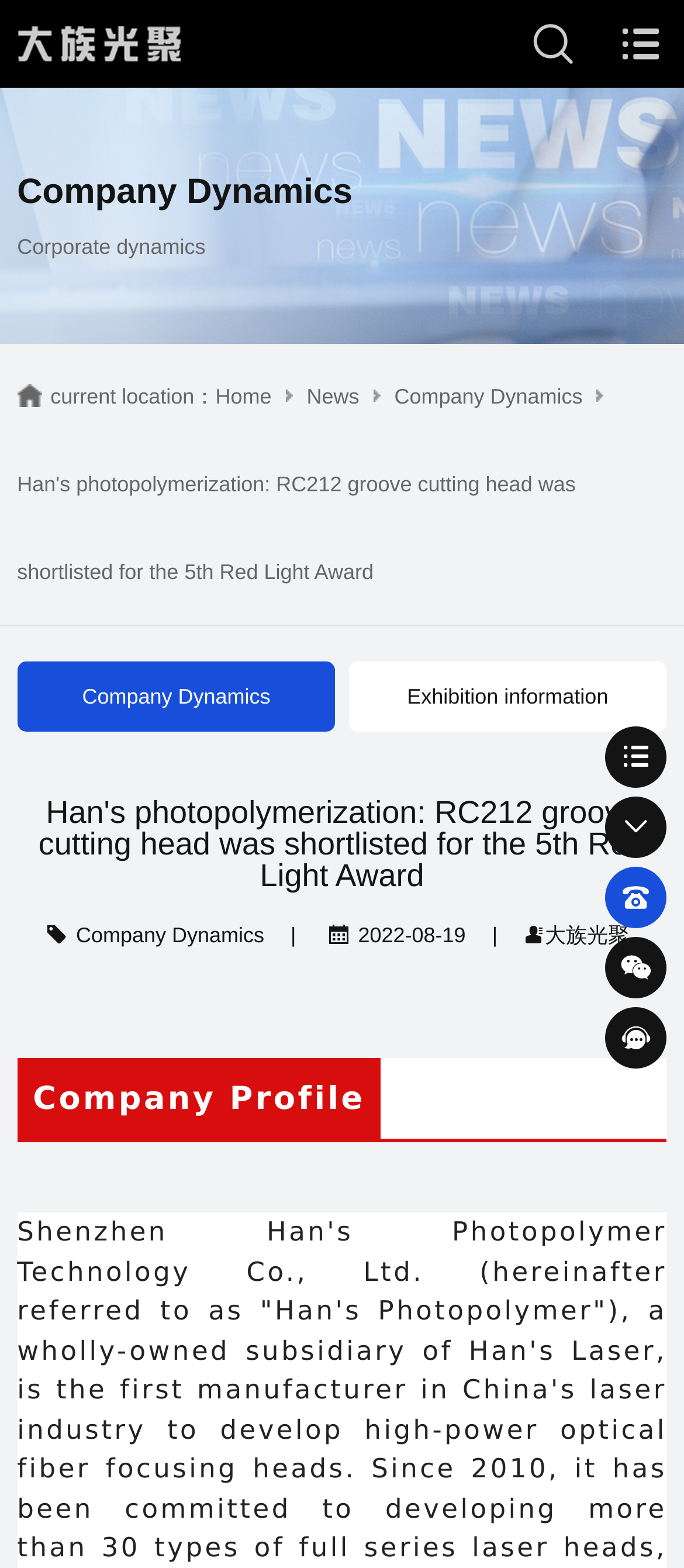What is the date of the company dynamics news?
Please respond to the question with as much detail as possible.

The date of the company dynamics news can be found below the 'Company Dynamics' title, where it is written as '2022-08-19'.